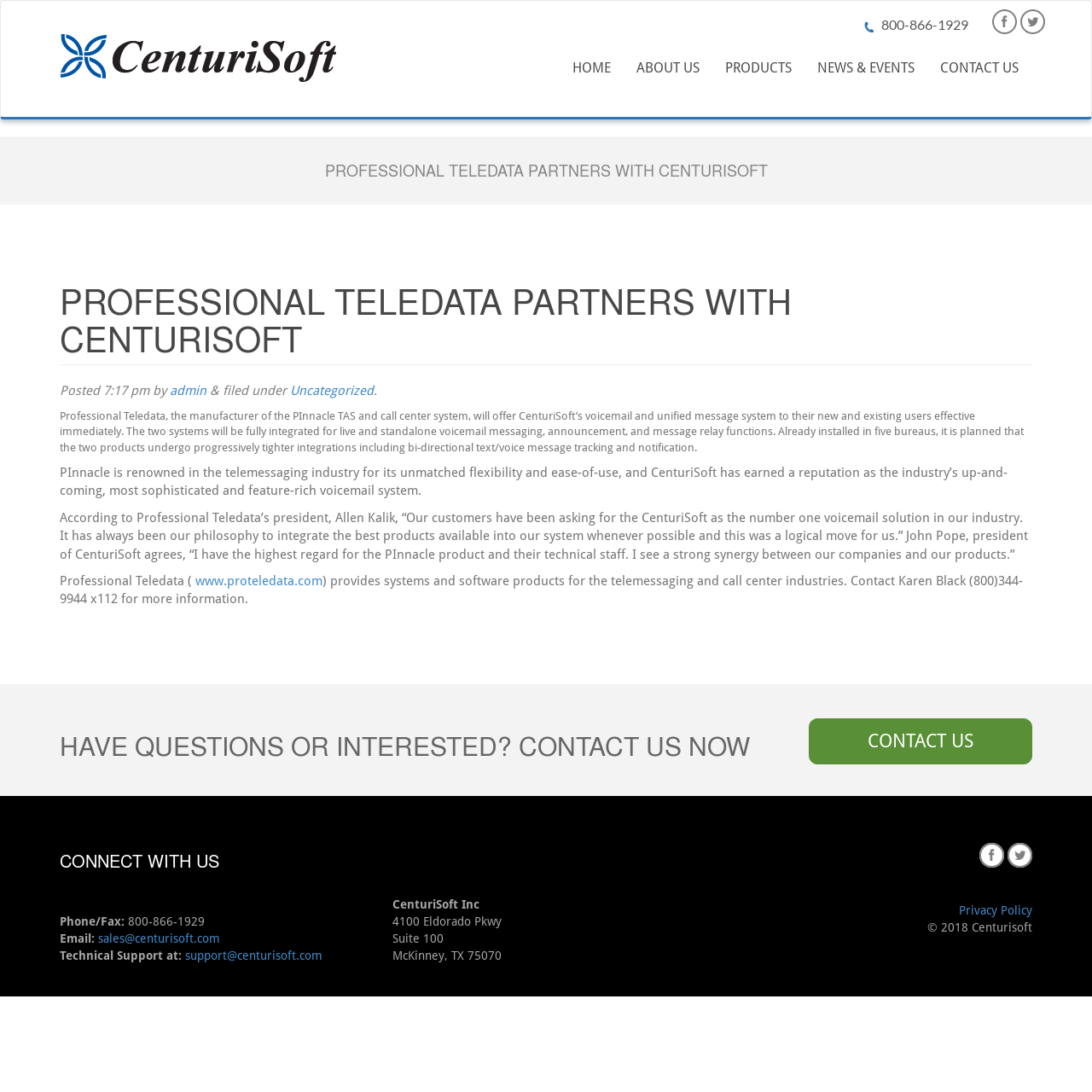What is the name of the president of Professional Teledata?
Look at the screenshot and provide an in-depth answer.

I found the name of the president by reading the article, where it quotes Allen Kalik, the president of Professional Teledata, saying 'Our customers have been asking for the CenturiSoft as the number one voicemail solution in our industry...'.